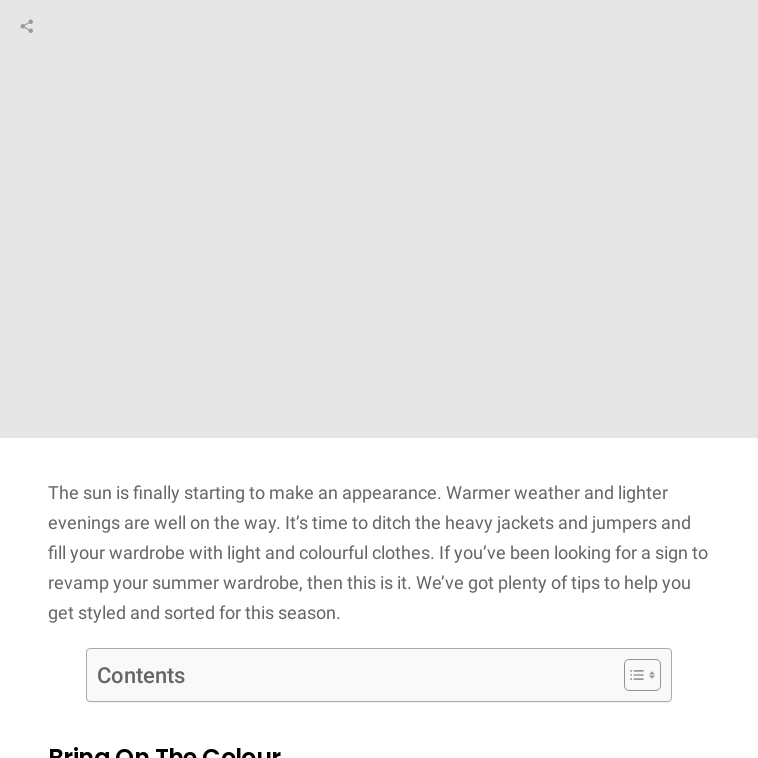Elaborate on all the elements present in the image.

The image presents a vibrant and engaging introductory section of an article titled "Step-by-Step: The Ultimate Wardrobe Summer Revamp." It features a brief description inviting readers to embrace the warmer weather by refreshing their wardrobes with lighter and more colorful clothing options. The text emphasizes the importance of transitioning away from heavy jackets as summer approaches and encourages experimentation with new styles. Below the main content, there is also a "Contents" section, hinting at further tips and tricks available in the article for readers looking to revamp their summer look.